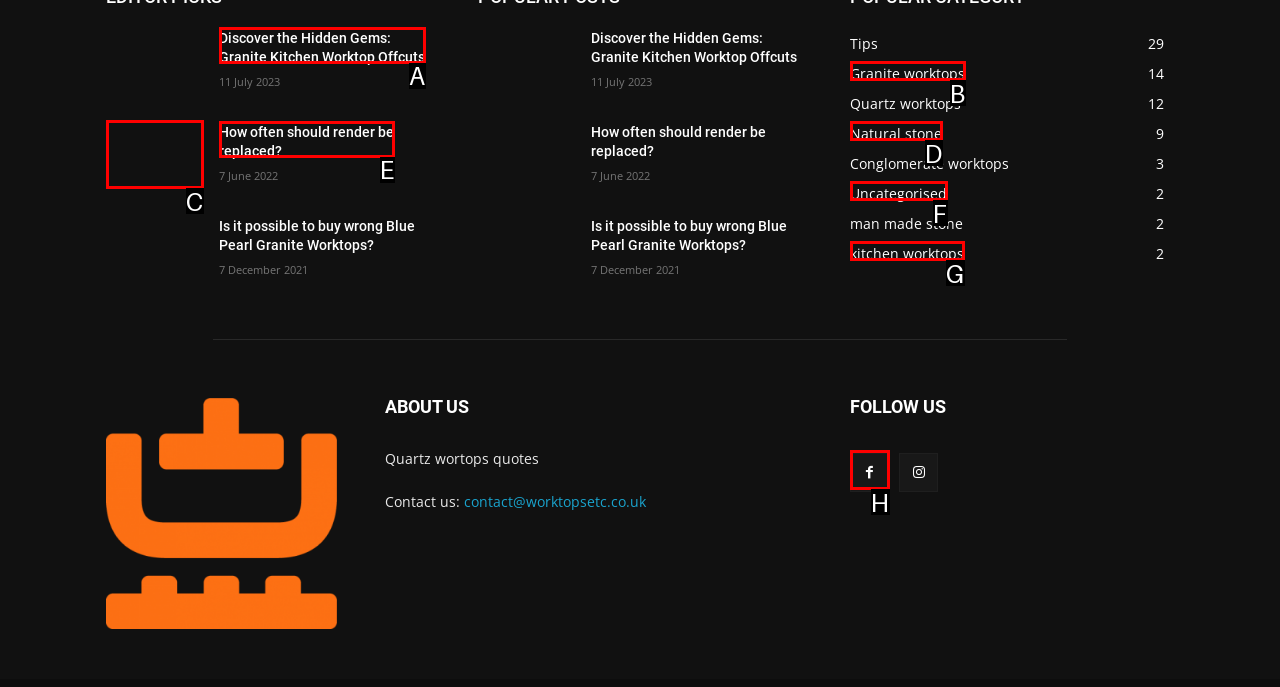Using the given description: Uncategorised2, identify the HTML element that corresponds best. Answer with the letter of the correct option from the available choices.

F